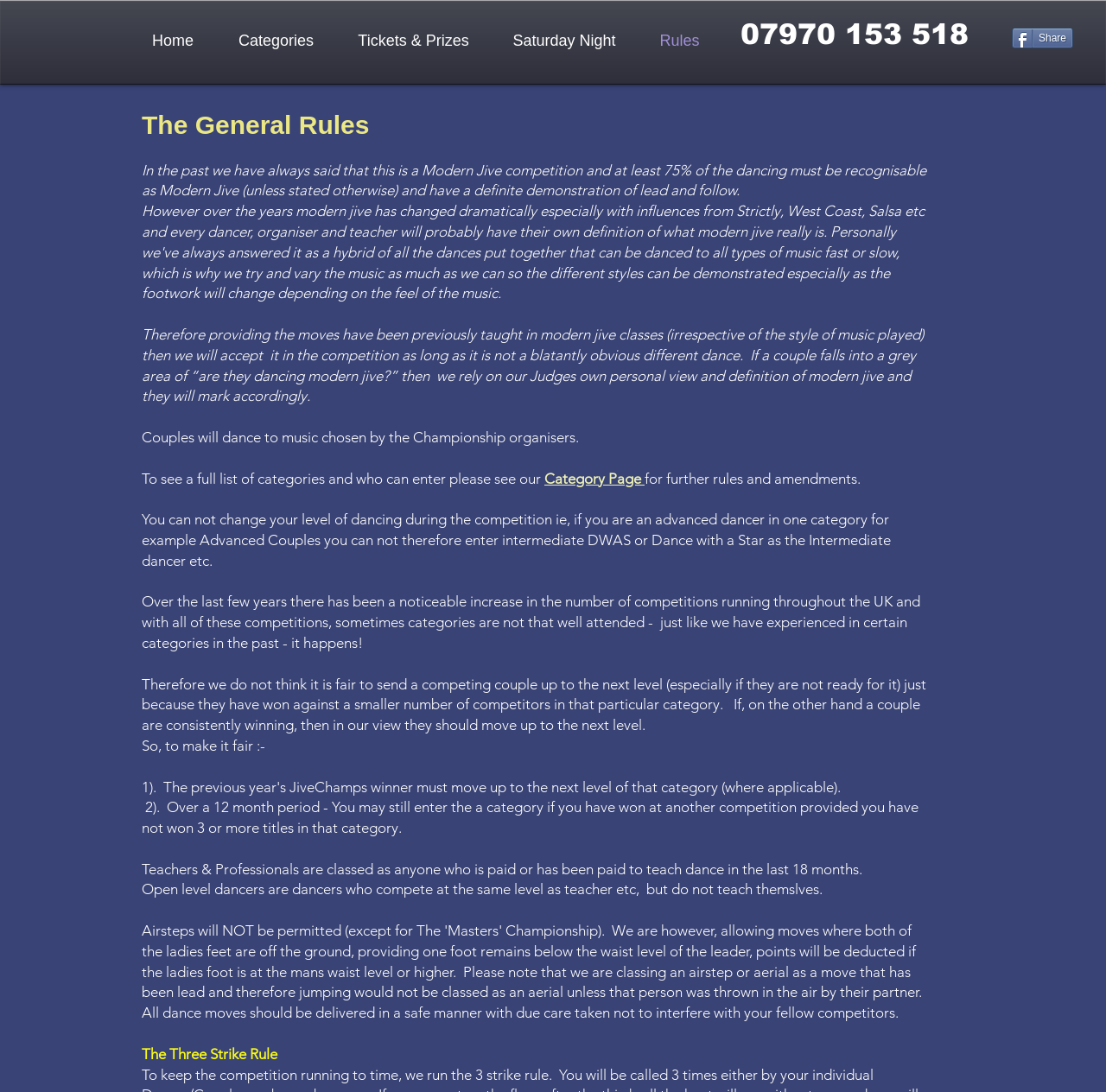Who is considered a Teacher or Professional in the competition?
Using the information from the image, give a concise answer in one word or a short phrase.

Anyone paid to teach dance in the last 18 months